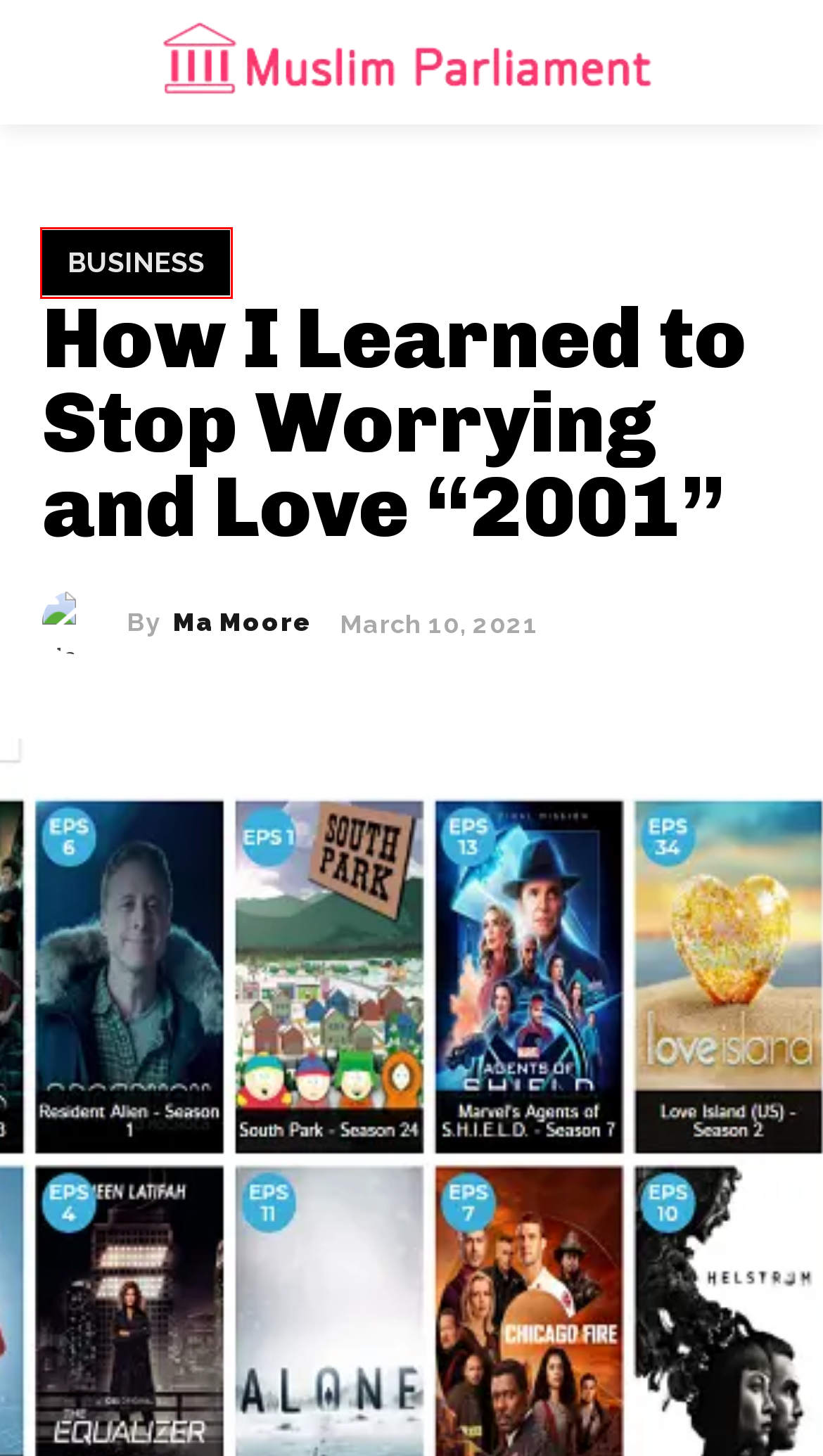You have a screenshot of a webpage with an element surrounded by a red bounding box. Choose the webpage description that best describes the new page after clicking the element inside the red bounding box. Here are the candidates:
A. Ma Moore - Muslim Parliament
B. Business - Muslim Parliament
C. Mastering Match Betting: Your Complete Guide to Using Calculators - Muslim Parliament
D. Features - Muslim Parliament
E. Art - Muslim Parliament
F. Market - Muslim Parliament
G. https://free-putlockers.com/best-tv-series-5 - Muslim Parliament
H. Investment - Muslim Parliament

B